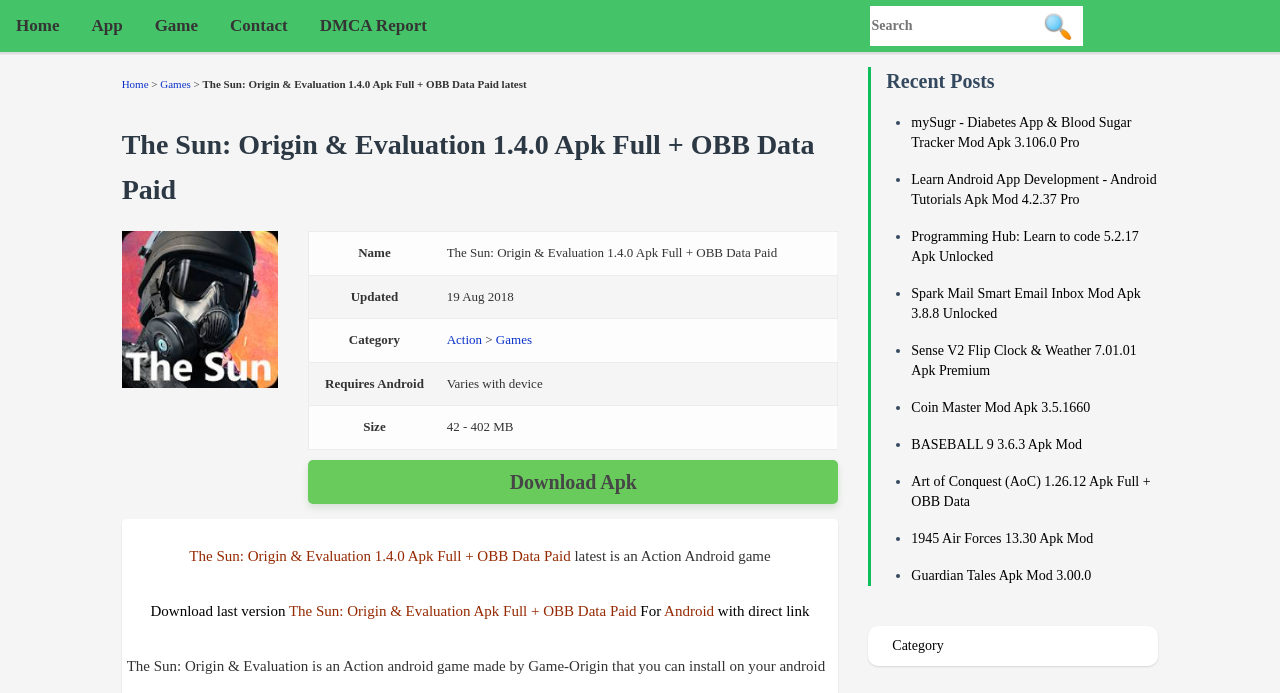Locate the bounding box coordinates of the clickable area needed to fulfill the instruction: "Search for something".

[0.81, 0.02, 0.843, 0.058]